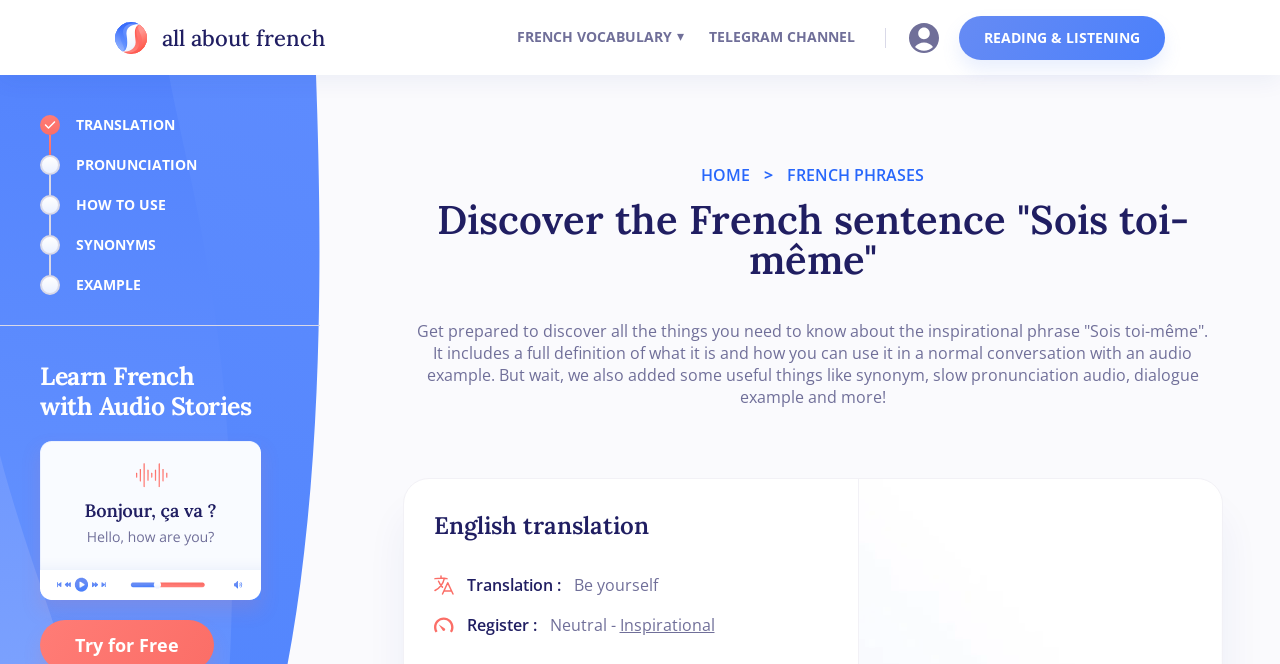Create an in-depth description of the webpage, covering main sections.

The webpage is about the French phrase "Sois toi-même" and its English translation. At the top left corner, there is a logo of "All About French" with a link to the website. Next to it, there are several links to different sections of the website, including "FRENCH VOCABULARY", "TELEGRAM CHANNEL", and "READING & LISTENING". 

On the left side of the page, there are several links to related topics, such as "TRANSLATION", "PRONUNCIATION", "HOW TO USE", "SYNONYMS", and "EXAMPLE". Below these links, there is a heading that says "Learn French with Audio Stories". 

In the main content area, there is a heading that introduces the French sentence "Sois toi-même" and its English translation. Below this heading, there is a paragraph that explains what the phrase means and how it can be used in a normal conversation, along with some additional resources such as an audio example, synonyms, slow pronunciation audio, and dialogue examples. 

Further down the page, there is a section dedicated to the English translation of the phrase, which is "Be yourself". This section also includes information about the register and tone of the phrase, which is neutral and inspirational.